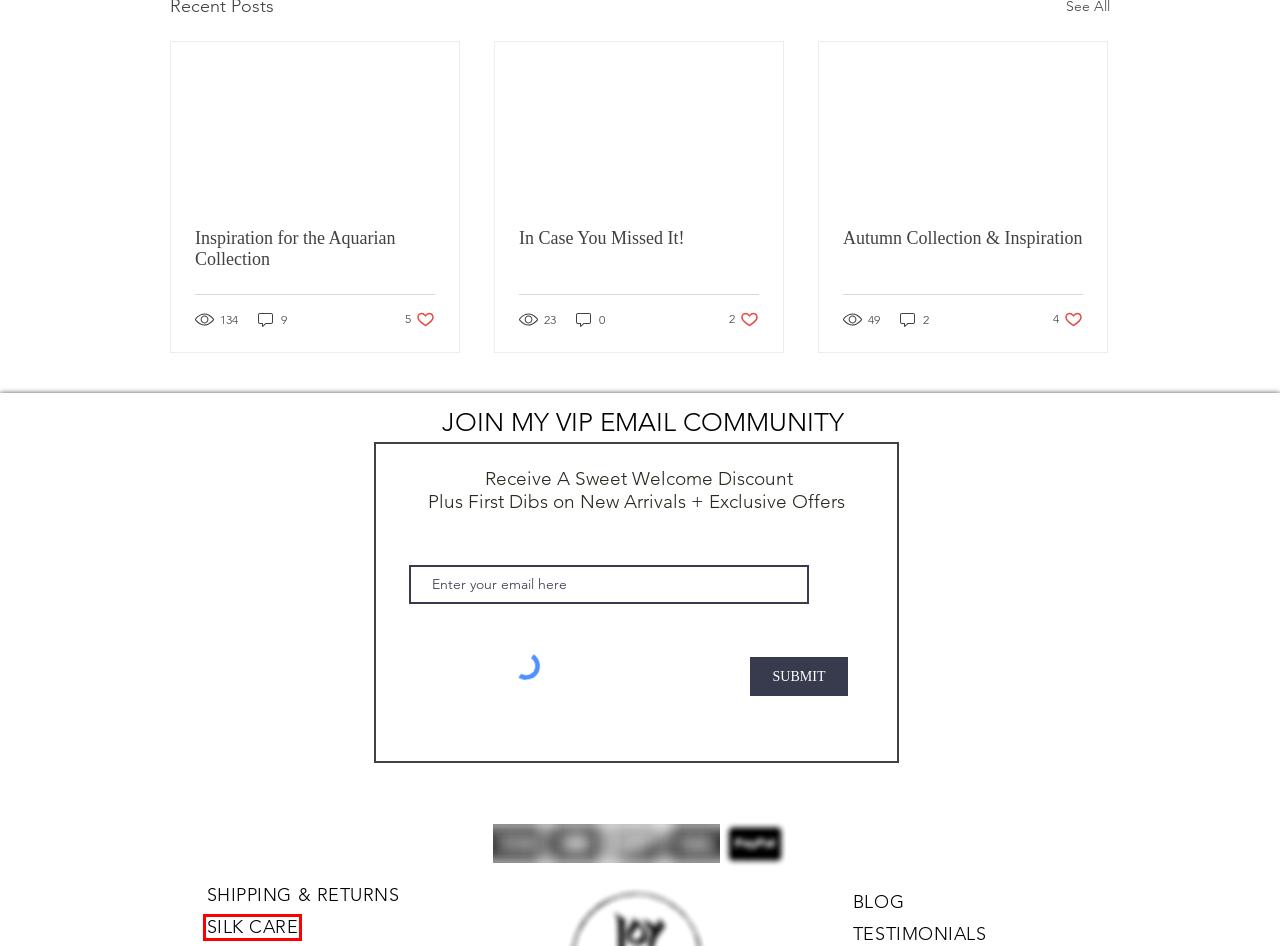Provided is a screenshot of a webpage with a red bounding box around an element. Select the most accurate webpage description for the page that appears after clicking the highlighted element. Here are the candidates:
A. PRODUCT CARE | Joy HandPainted Silk
B. Inspiration for the Aquarian Collection
C. Limited Edition | Joy HandPainted Silk
D. Artisan Silk Fashion  | Joy Hand Painted Silk
E. TESTIMONIALS | Joy HandPainted Silk
F. SHIPPING AND RETURNS | Joy HandPainted Silk
G. In Case You Missed It!
H. Autumn Collection & Inspiration

A